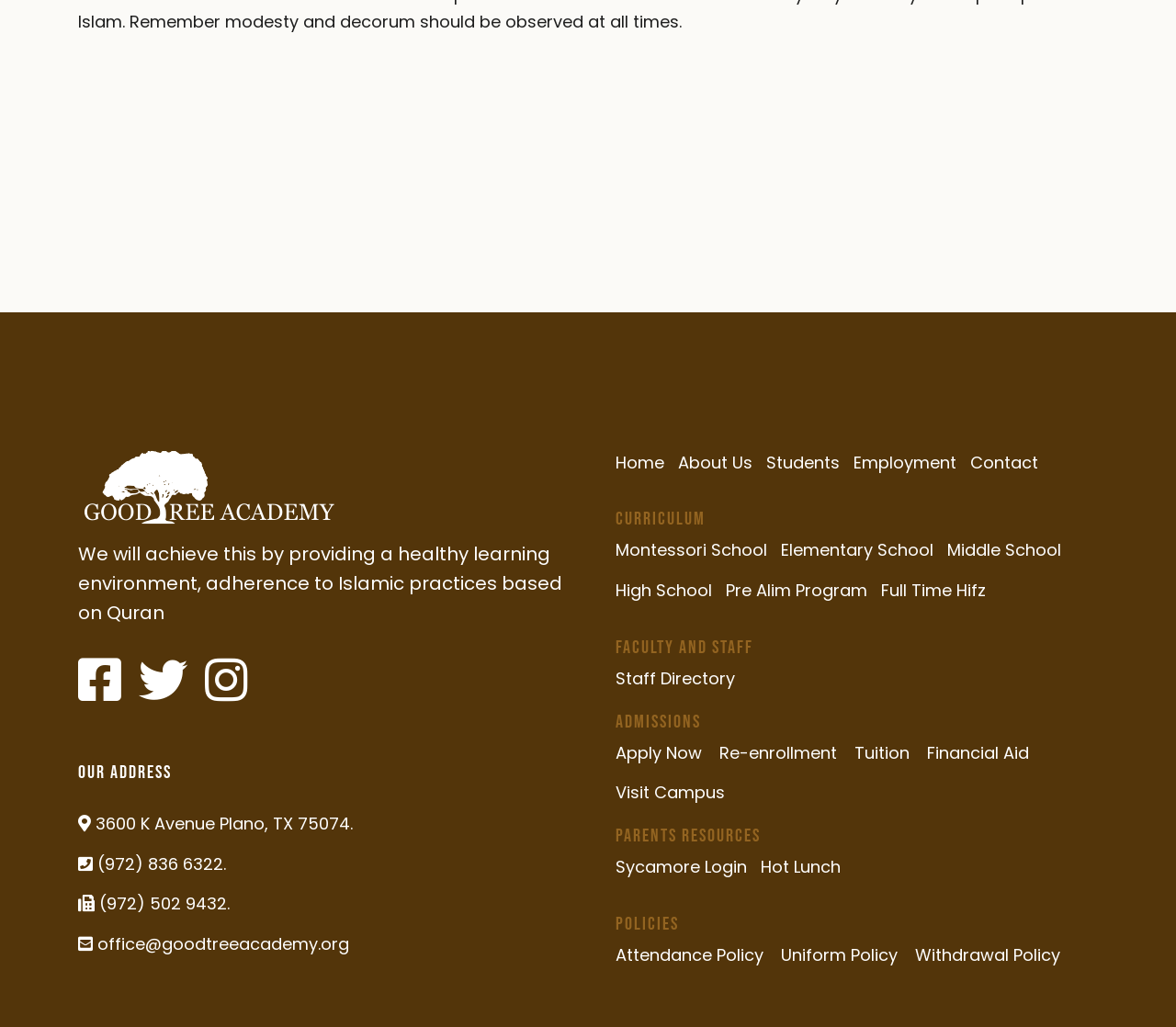Determine the bounding box coordinates of the region I should click to achieve the following instruction: "Contact the office". Ensure the bounding box coordinates are four float numbers between 0 and 1, i.e., [left, top, right, bottom].

[0.066, 0.907, 0.488, 0.933]